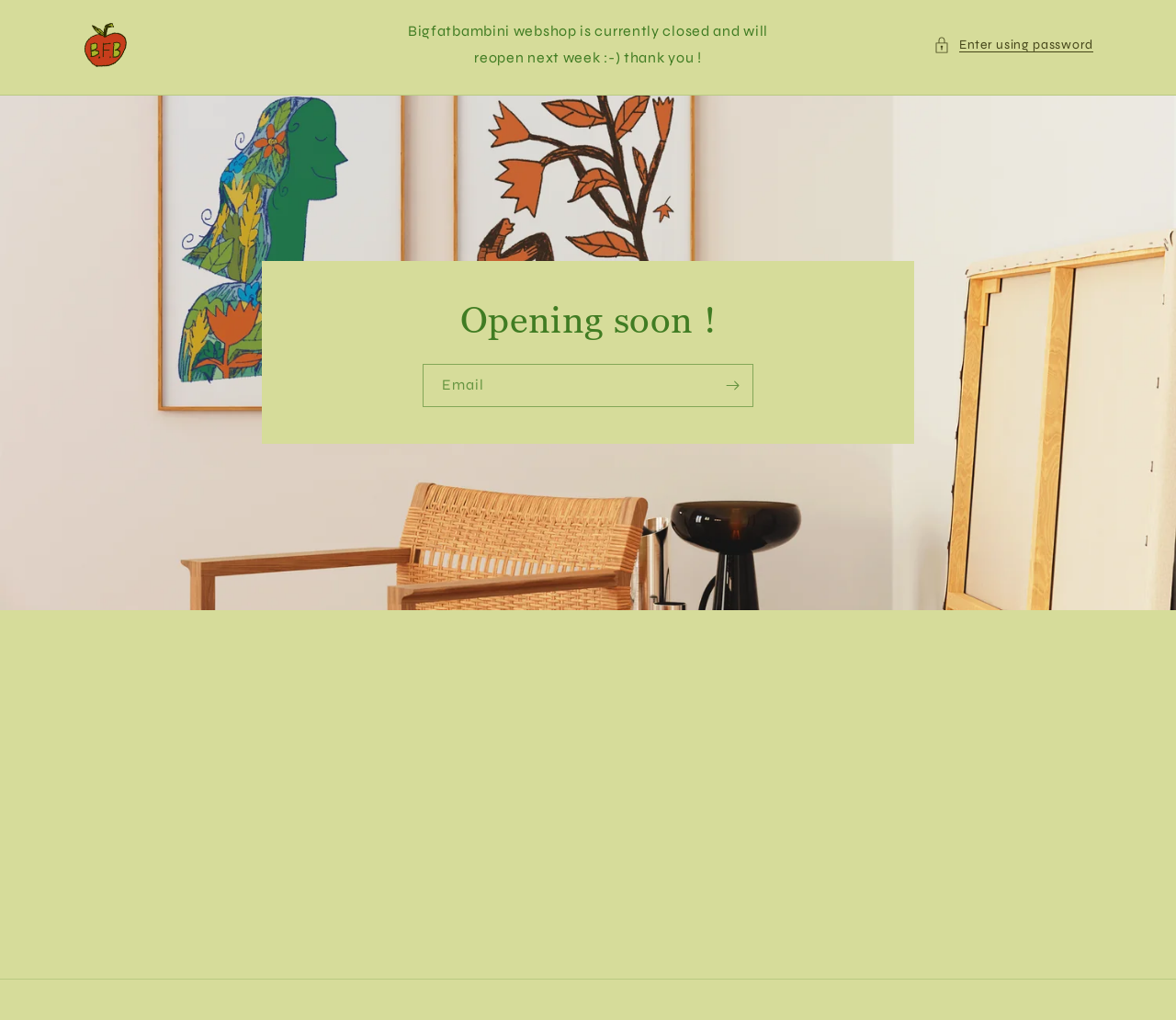Can you give a detailed response to the following question using the information from the image? How can users enter the webshop?

The way users can enter the webshop can be determined by the button 'Enter using password' which suggests that users need to enter a password to access the webshop.